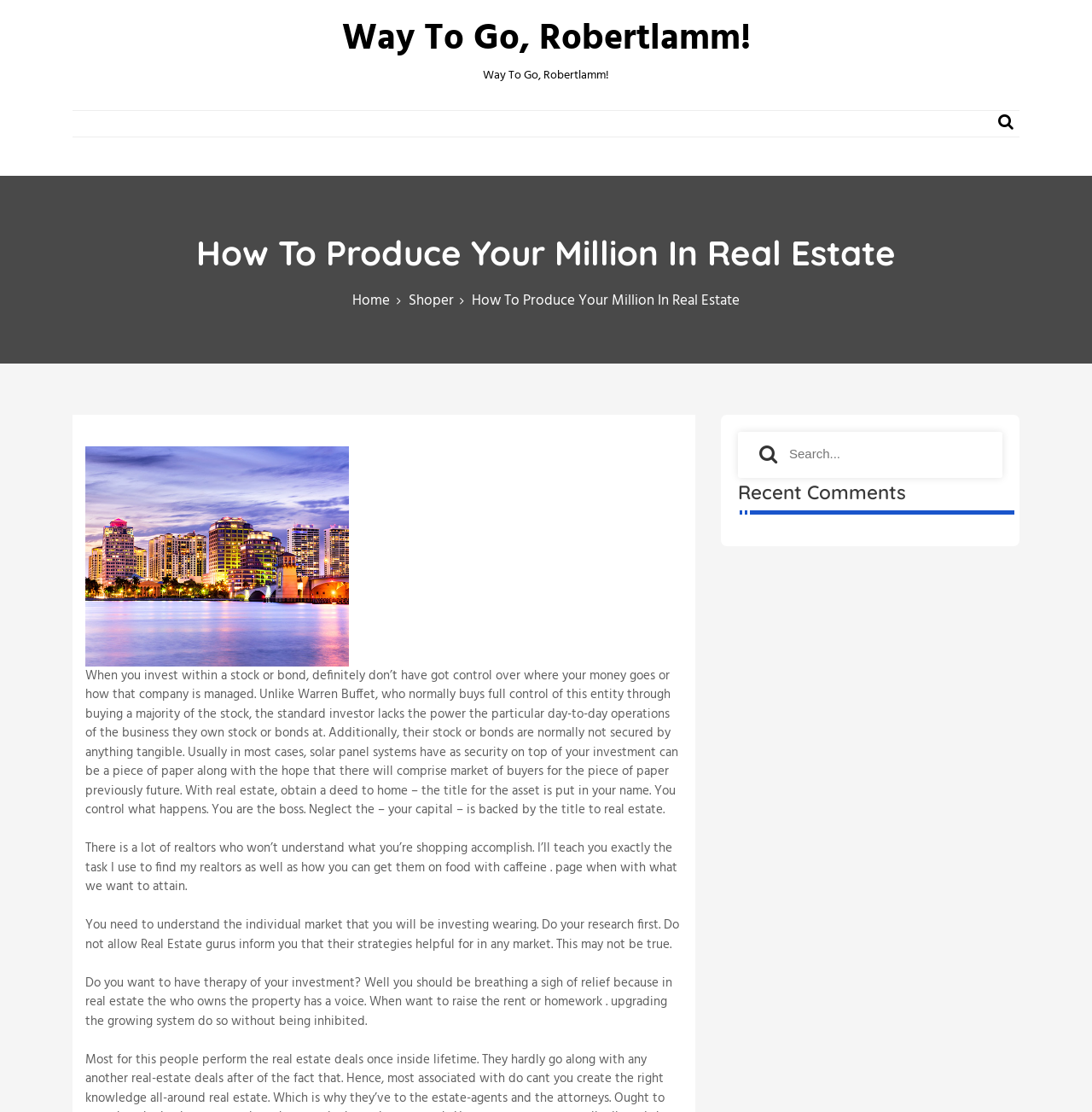Utilize the details in the image to give a detailed response to the question: What is the author's tone towards real estate investing?

The author's tone appears to be encouraging and optimistic, highlighting the benefits of real estate investing and offering guidance on how to get started.